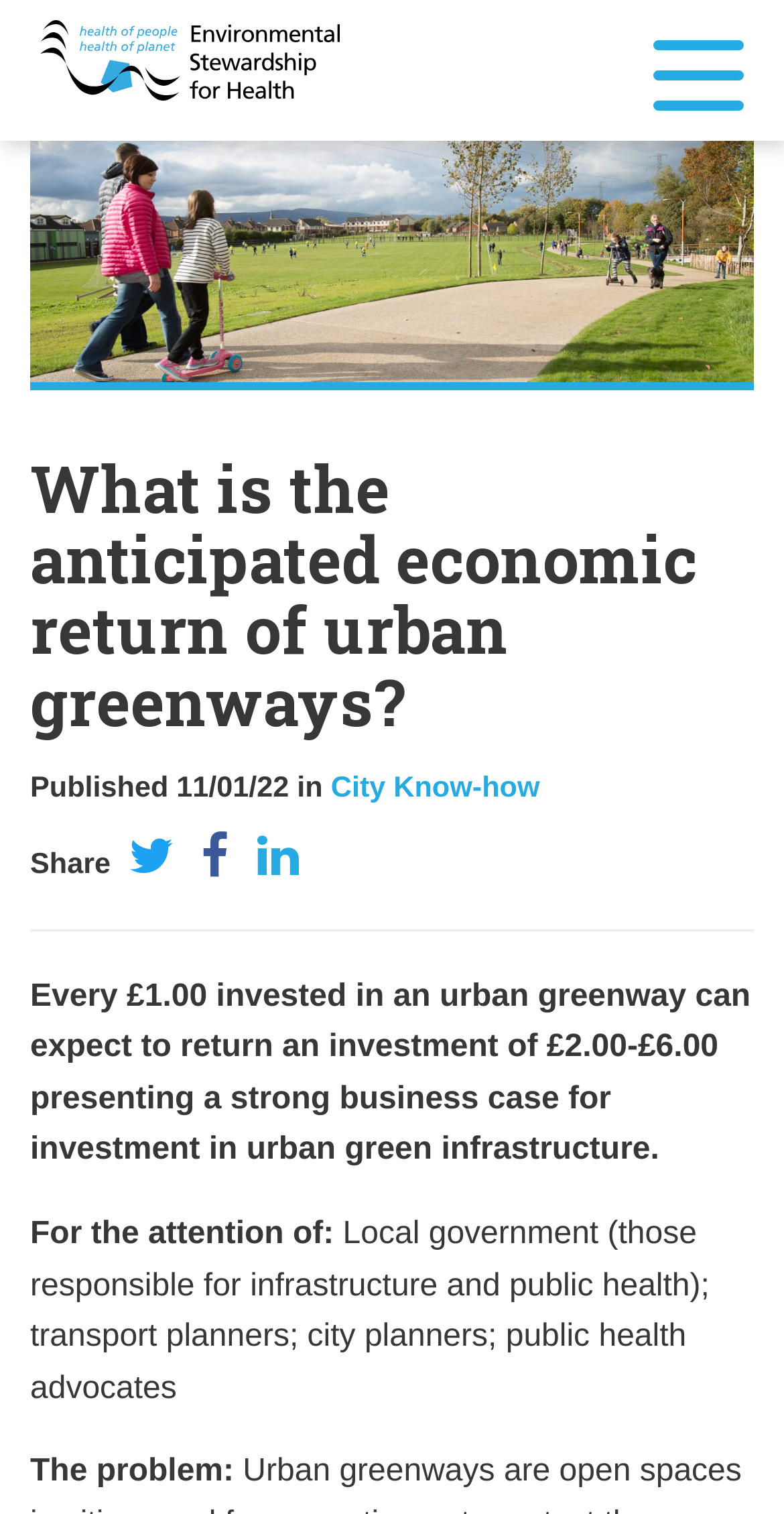What is the publication date of the article?
Refer to the image and answer the question using a single word or phrase.

11/01/22